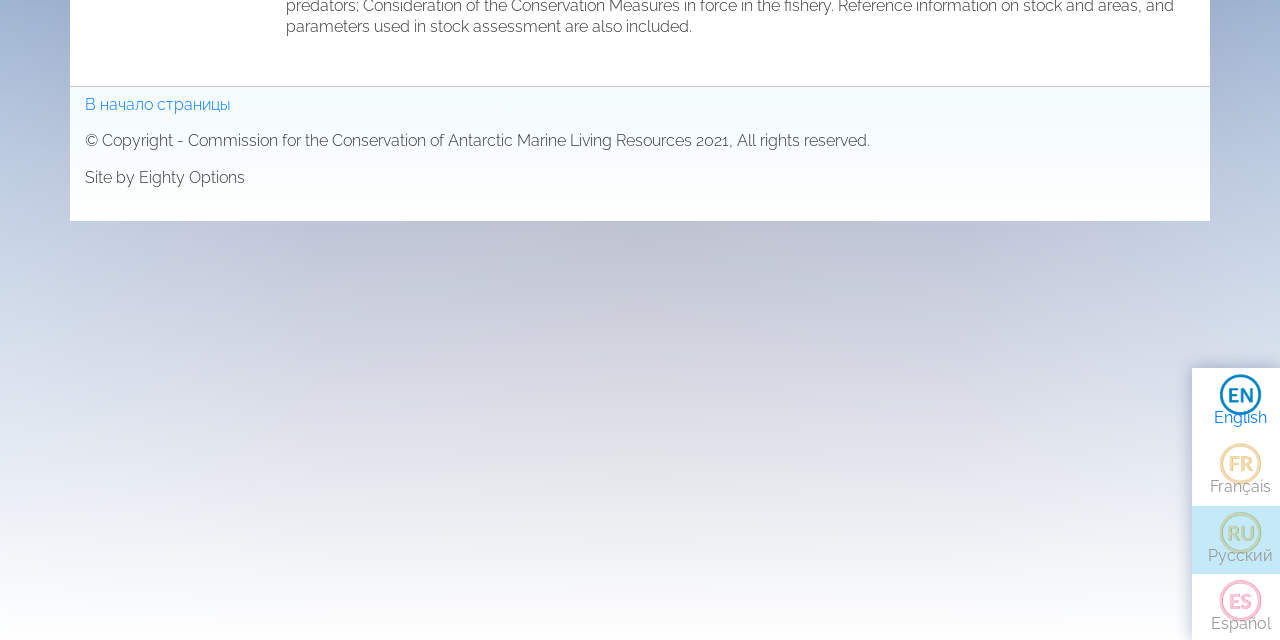Determine the bounding box for the UI element as described: "В начало страницы". The coordinates should be represented as four float numbers between 0 and 1, formatted as [left, top, right, bottom].

[0.066, 0.148, 0.18, 0.177]